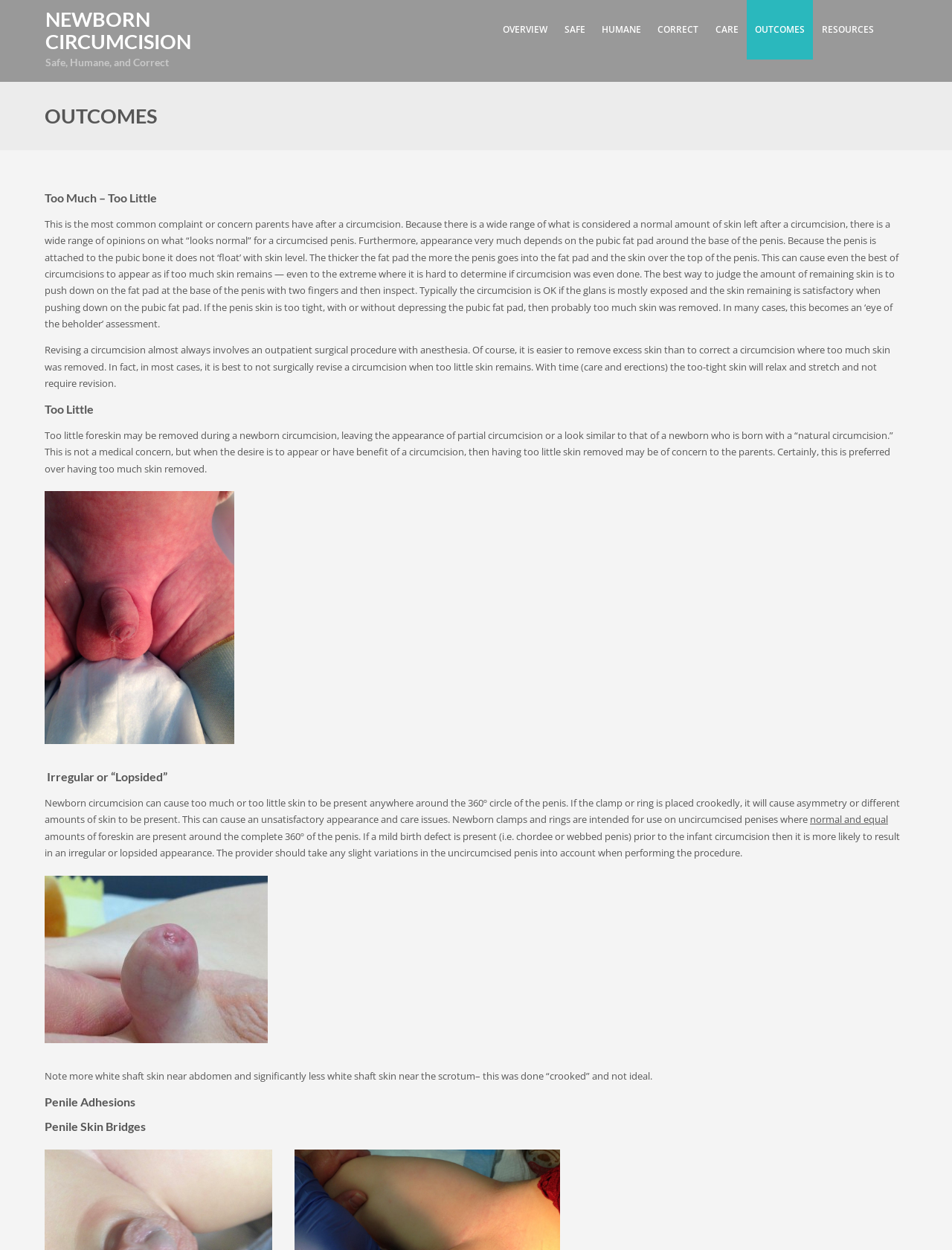Create a detailed narrative describing the layout and content of the webpage.

The webpage is about newborn circumcision outcomes, with a focus on common complaints or concerns parents have after the procedure. At the top, there is a heading "NEWBORN CIRCUMCISION" followed by a link with the same text. Below this, there is a heading "Safe, Humane, and Correct" and a row of links to different sections, including "OVERVIEW", "SAFE", "HUMANE", "CORRECT", "CARE", "OUTCOMES", and "RESOURCES".

The main content of the page is under the heading "OUTCOMES", which has several subheadings. The first subheading is "Too Much – Too Little", which discusses the most common complaint or concern parents have after a circumcision. This section explains that the appearance of a circumcised penis depends on the pubic fat pad around the base of the penis and that there is a wide range of opinions on what looks normal. It also provides guidance on how to judge the amount of remaining skin.

Below this, there are two paragraphs of text discussing revising a circumcision and the importance of not surgically revising a circumcision when too little skin remains. The next subheading is "Too Little", which discusses the concern of too little foreskin being removed during a newborn circumcision, leaving the appearance of partial circumcision.

The following subheading is "Irregular or “Lopsided”", which discusses how newborn circumcision can cause too much or too little skin to be present anywhere around the penis, resulting in an unsatisfactory appearance and care issues. This section includes an image, "IMG_1697", which shows an example of a circumcision done "crooked" and not ideal. The final subheadings are "Penile Adhesions" and "Penile Skin Bridges", although there is no accompanying text for these sections.

Overall, the webpage provides detailed information and guidance on common concerns and outcomes related to newborn circumcision, with a focus on the appearance and care of the penis after the procedure.